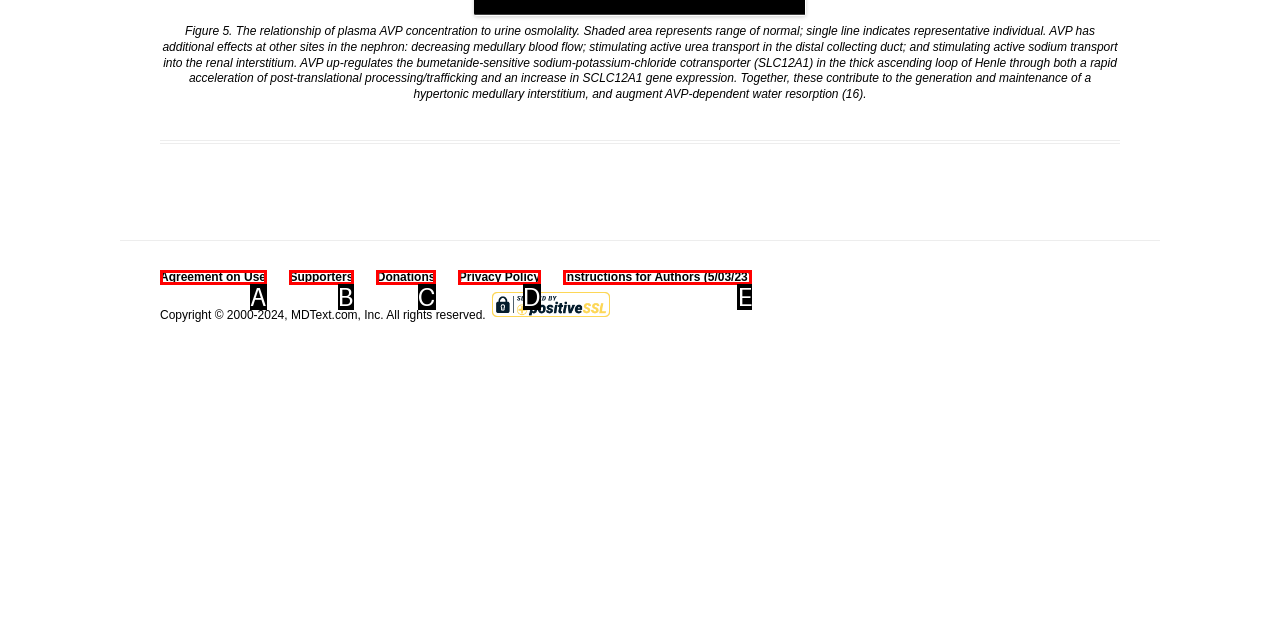From the available choices, determine which HTML element fits this description: Instructions for Authors (5/03/23) Respond with the correct letter.

E